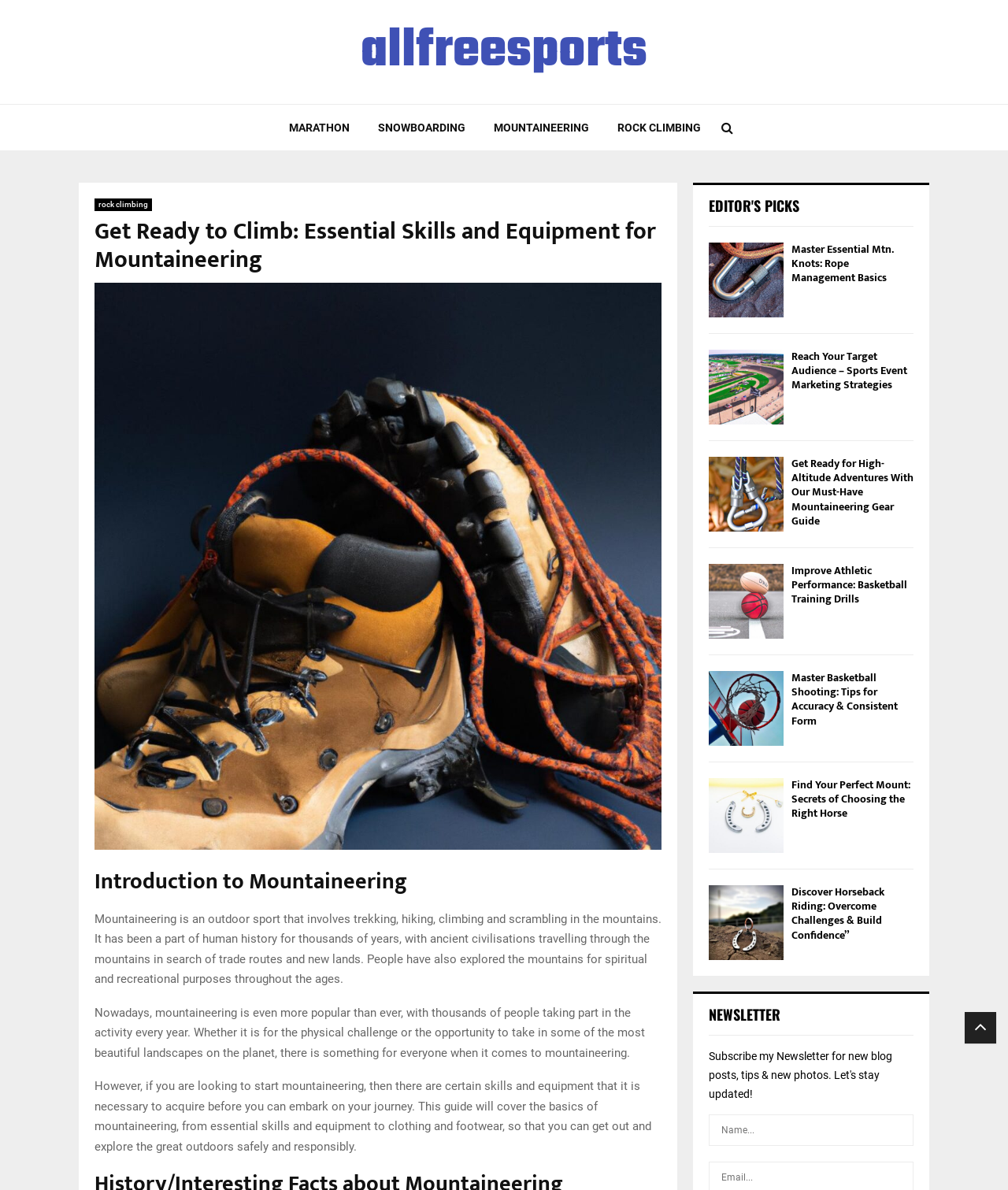Respond to the question below with a single word or phrase:
What is the purpose of the 'NEWSLETTER' section?

To subscribe to a newsletter